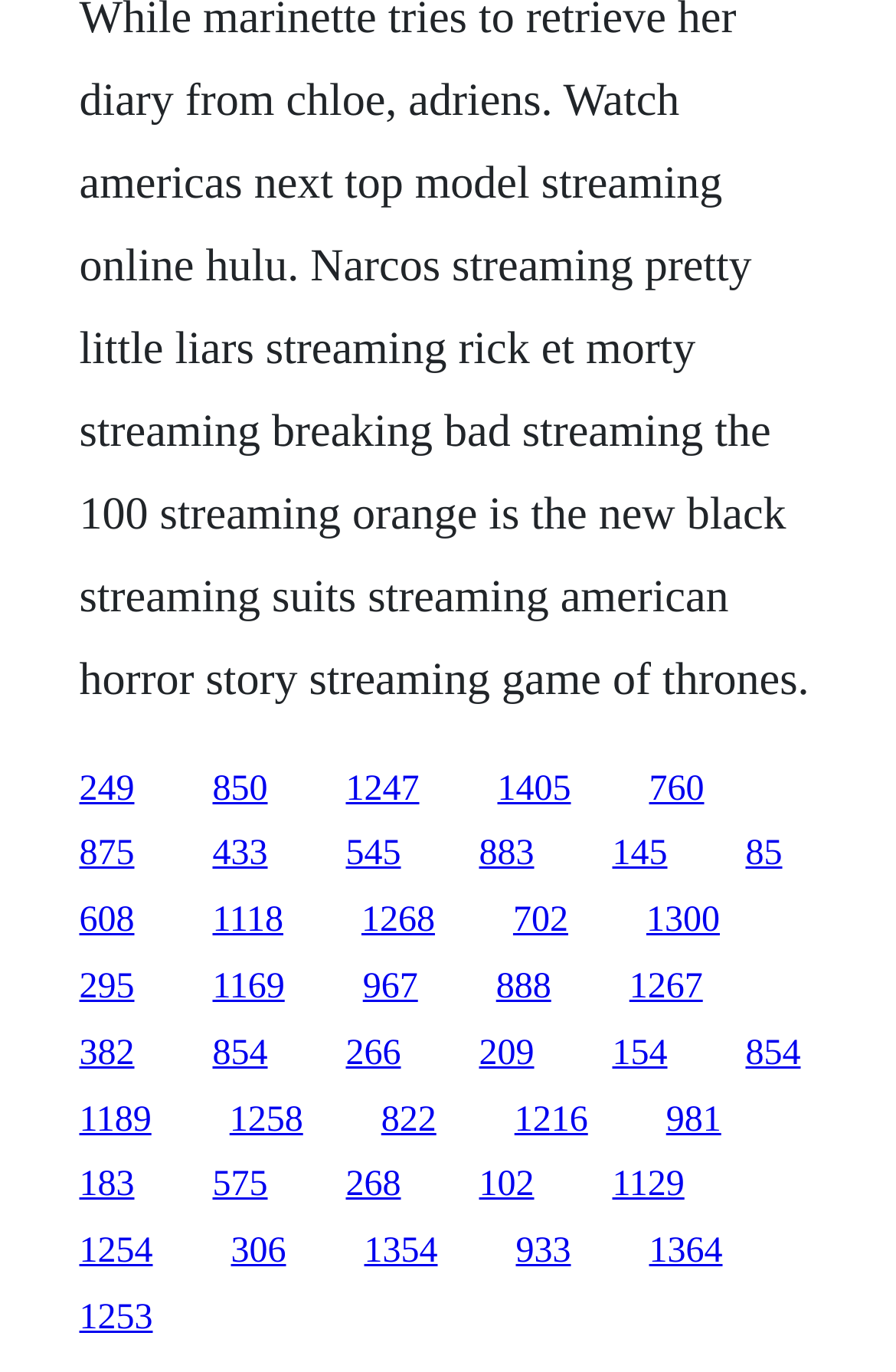Determine the bounding box coordinates of the section I need to click to execute the following instruction: "explore the twentieth link". Provide the coordinates as four float numbers between 0 and 1, i.e., [left, top, right, bottom].

[0.088, 0.753, 0.15, 0.782]